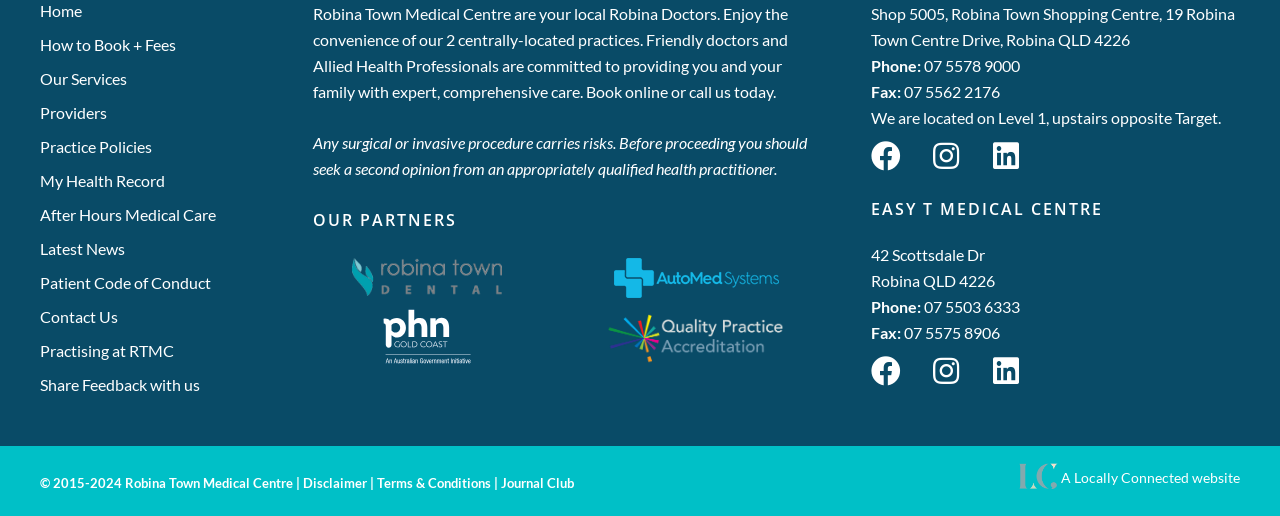Provide your answer in one word or a succinct phrase for the question: 
How many social media platforms are listed for the medical centre?

3